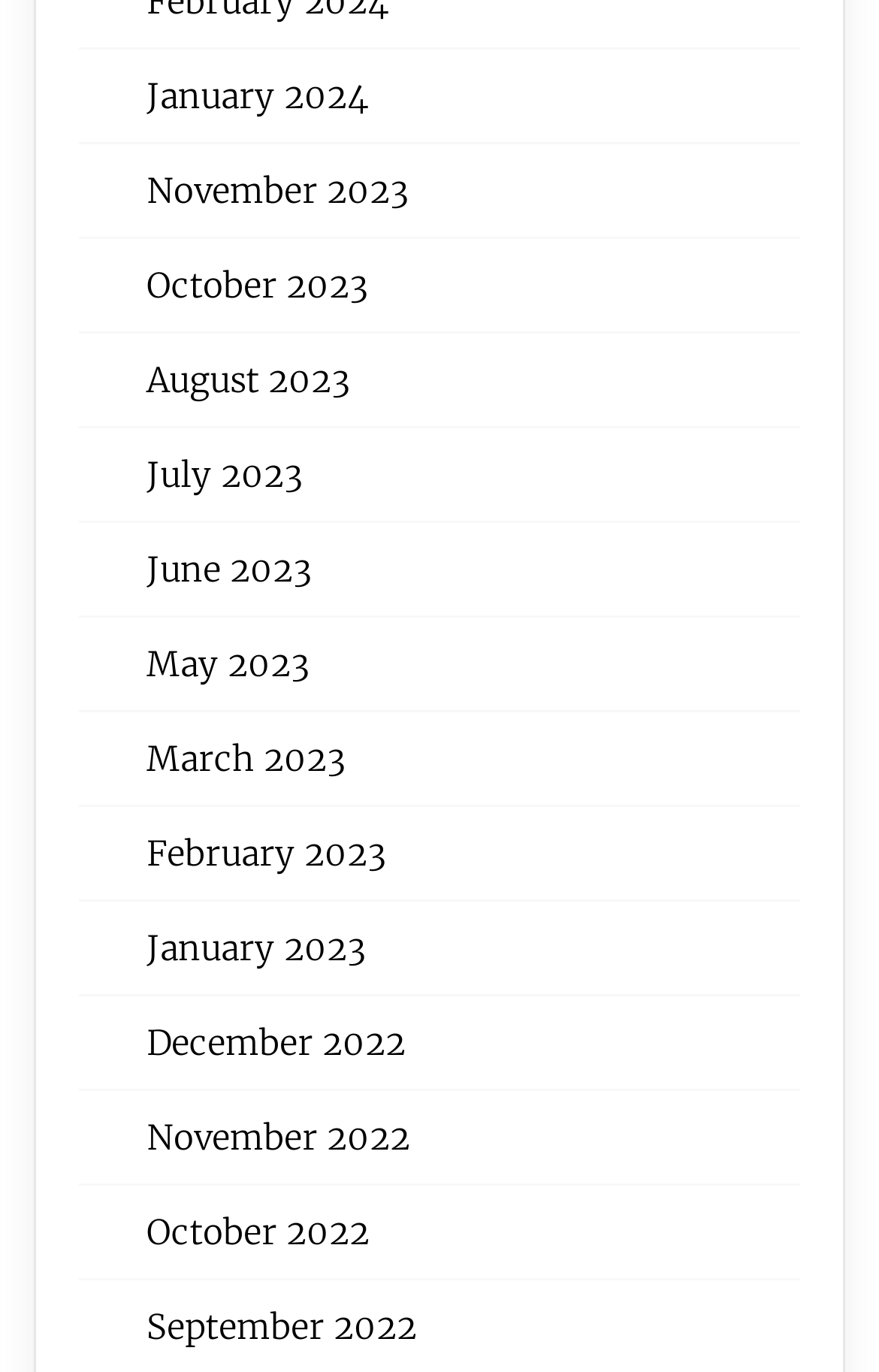Please provide the bounding box coordinates for the element that needs to be clicked to perform the instruction: "go to November 2023". The coordinates must consist of four float numbers between 0 and 1, formatted as [left, top, right, bottom].

[0.167, 0.123, 0.464, 0.154]